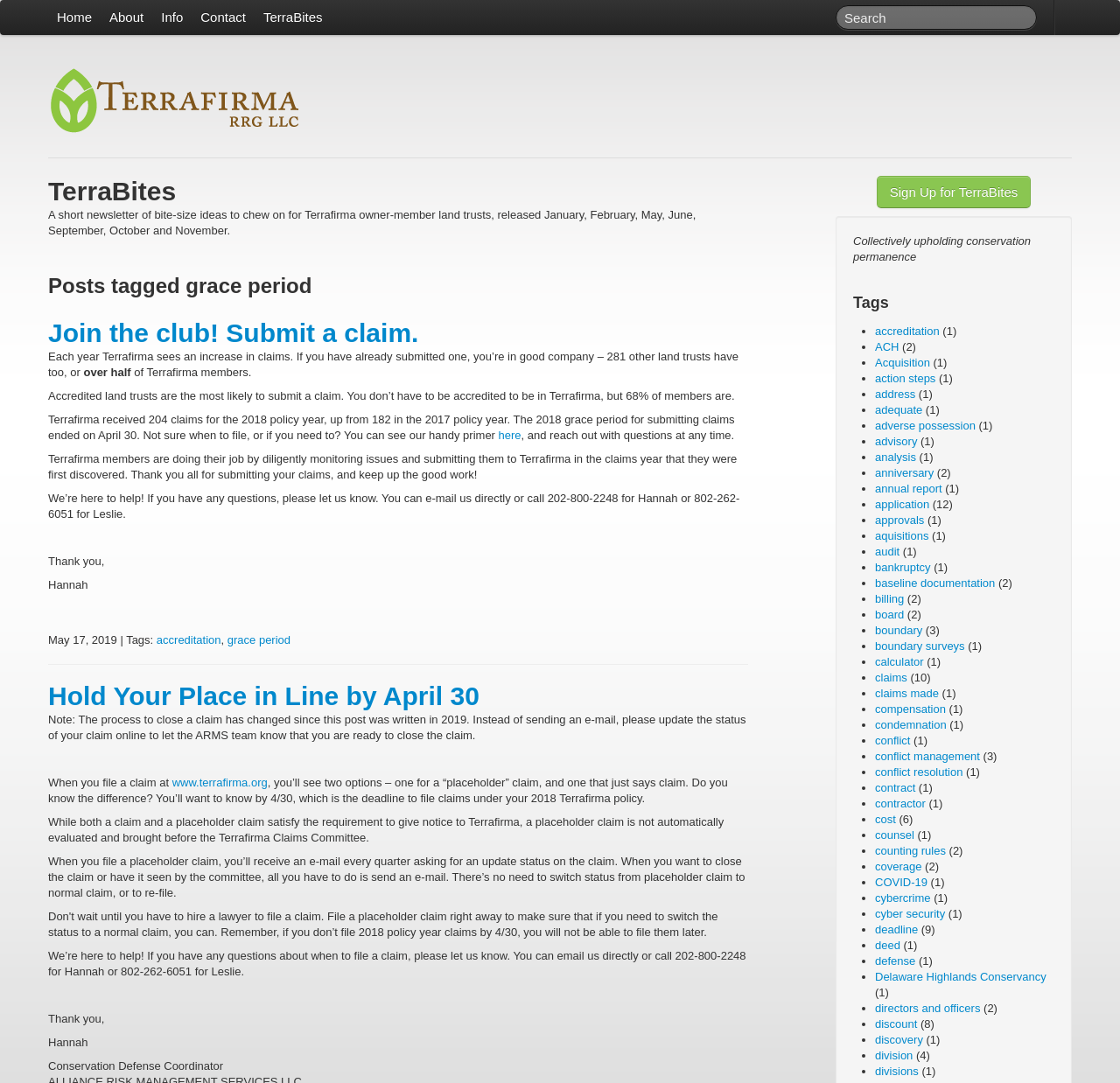Determine the bounding box coordinates of the clickable region to carry out the instruction: "Read about TerraBites".

[0.227, 0.0, 0.296, 0.032]